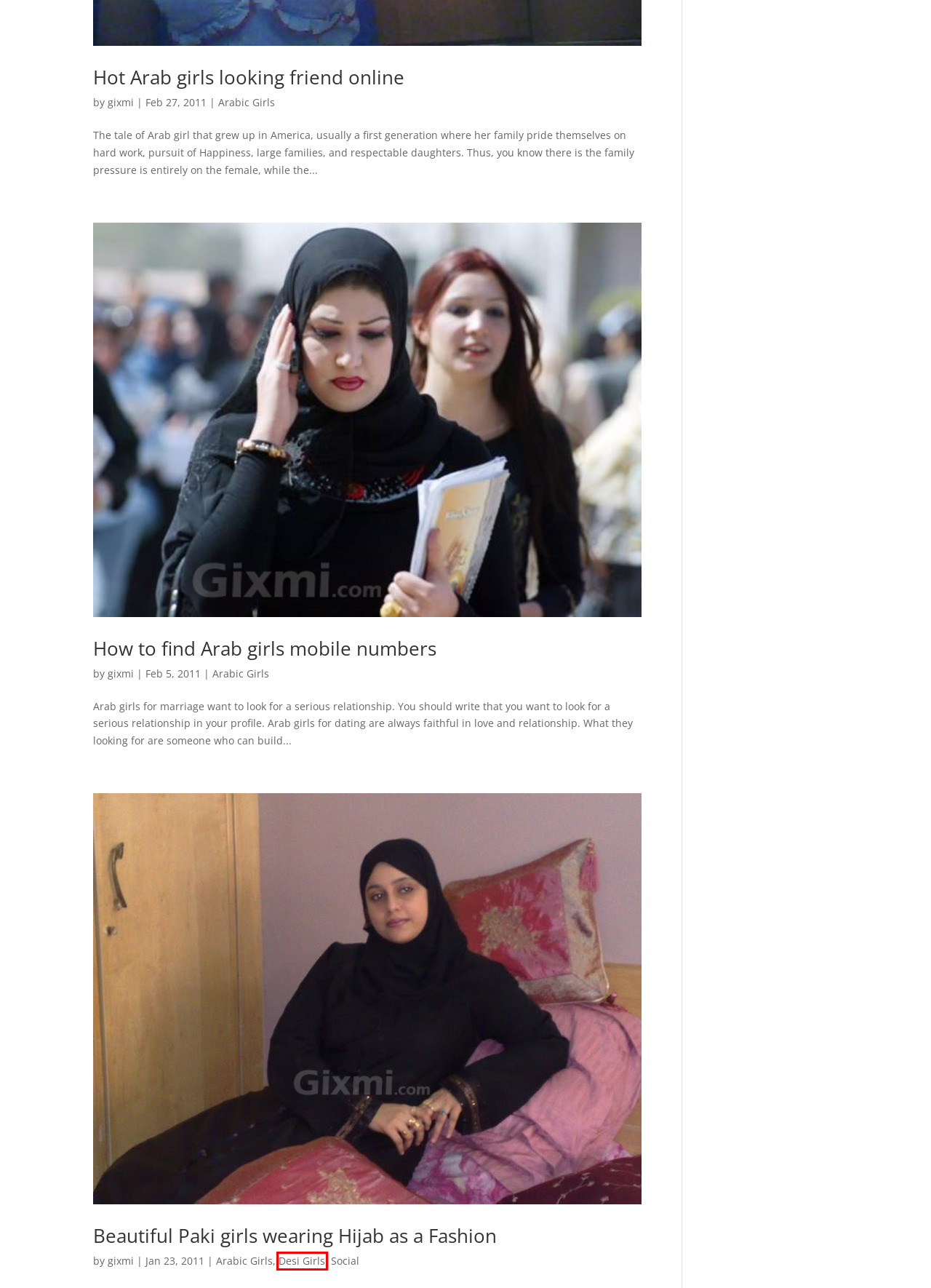You are looking at a screenshot of a webpage with a red bounding box around an element. Determine the best matching webpage description for the new webpage resulting from clicking the element in the red bounding box. Here are the descriptions:
A. How to find Arab girls mobile numbers | Gixmi
B. Gixmi
C. Relationships | Gixmi
D. gixmi | Gixmi
E. Arabic Girls | Gixmi
F. Social | Gixmi
G. Beautiful Paki girls wearing Hijab as a Fashion | Gixmi
H. Desi Girls | Gixmi

H